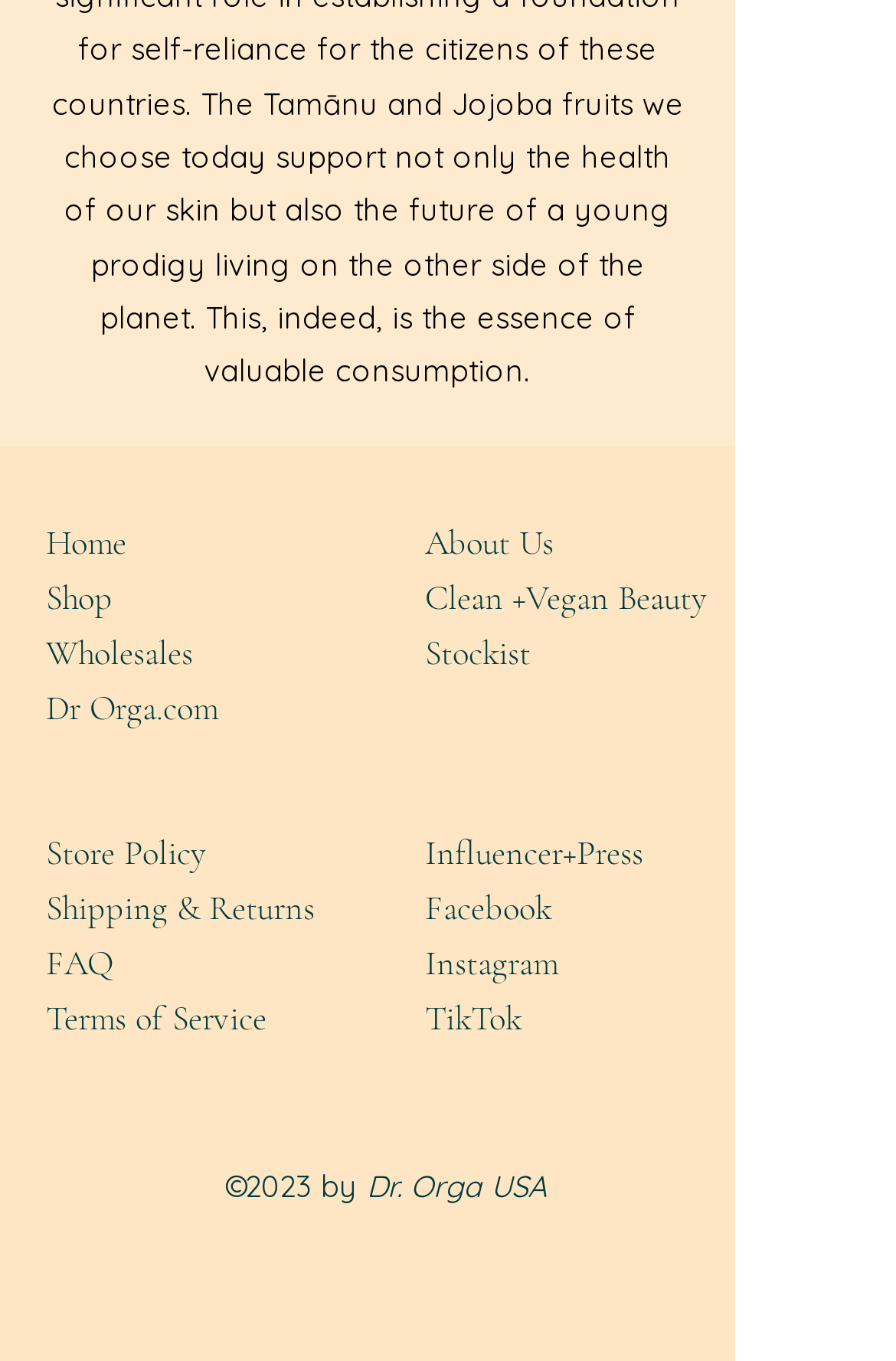Highlight the bounding box coordinates of the element you need to click to perform the following instruction: "view wholesales."

[0.051, 0.462, 0.215, 0.494]